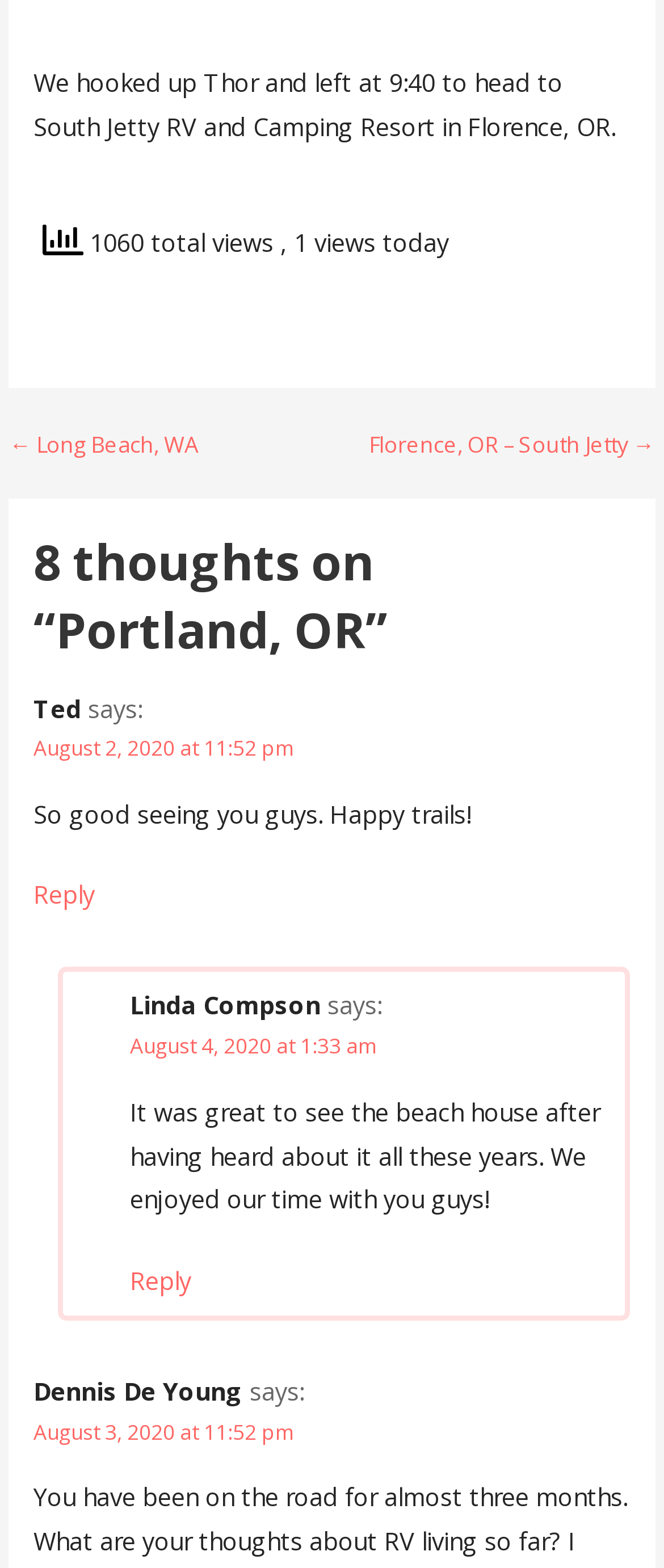What is the date of the comment made by Linda Compson?
Answer the question with detailed information derived from the image.

The webpage displays a comment made by Linda Compson with the date 'August 4, 2020 at 1:33 am' which indicates the date of the comment.